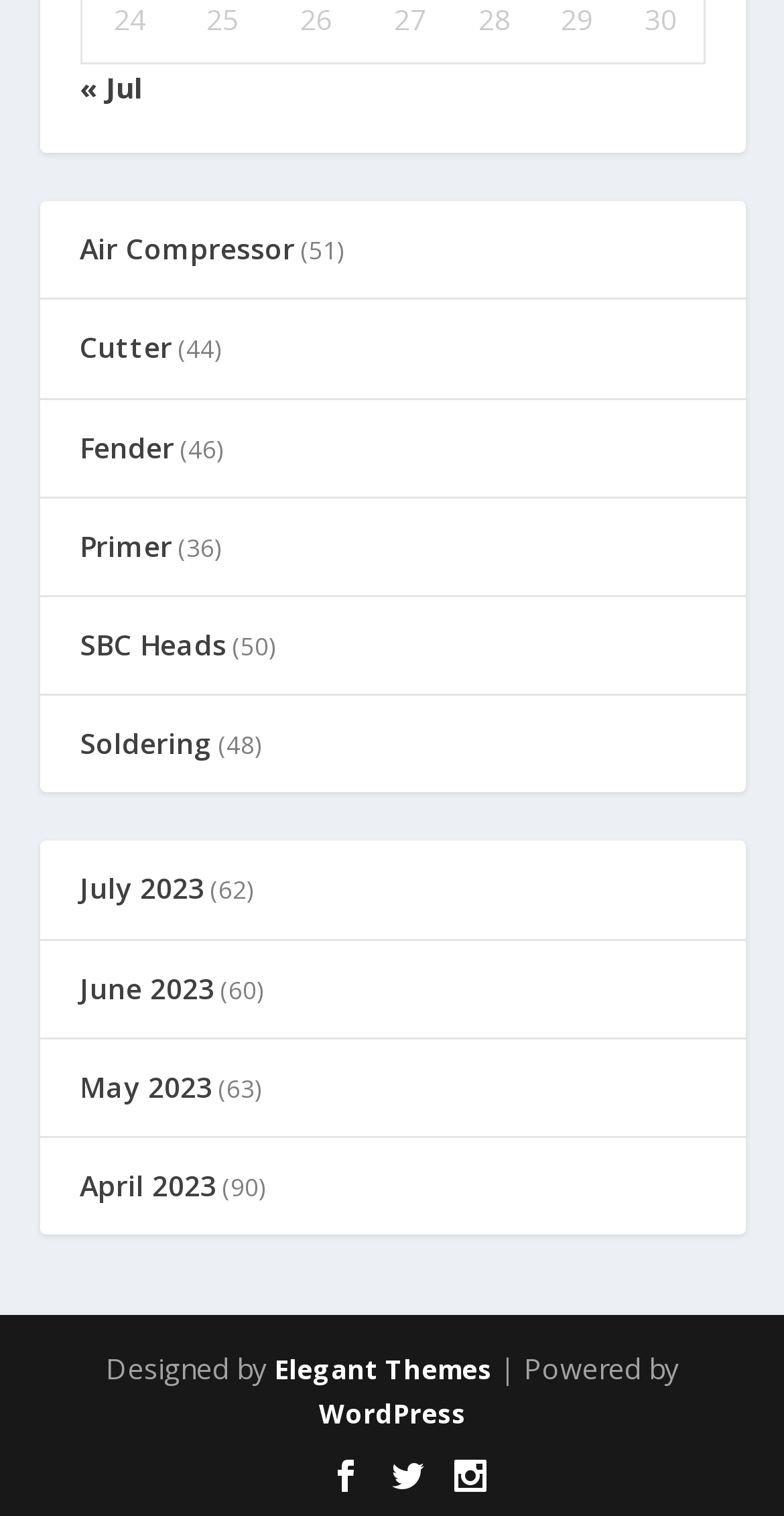Based on the visual content of the image, answer the question thoroughly: How many social media links are present in the footer?

The question is asking about the number of social media links present in the footer. By looking at the footer section, we can see that there are three social media links, represented by the icons '', '', and '', which indicates that there are three social media links present in the footer.